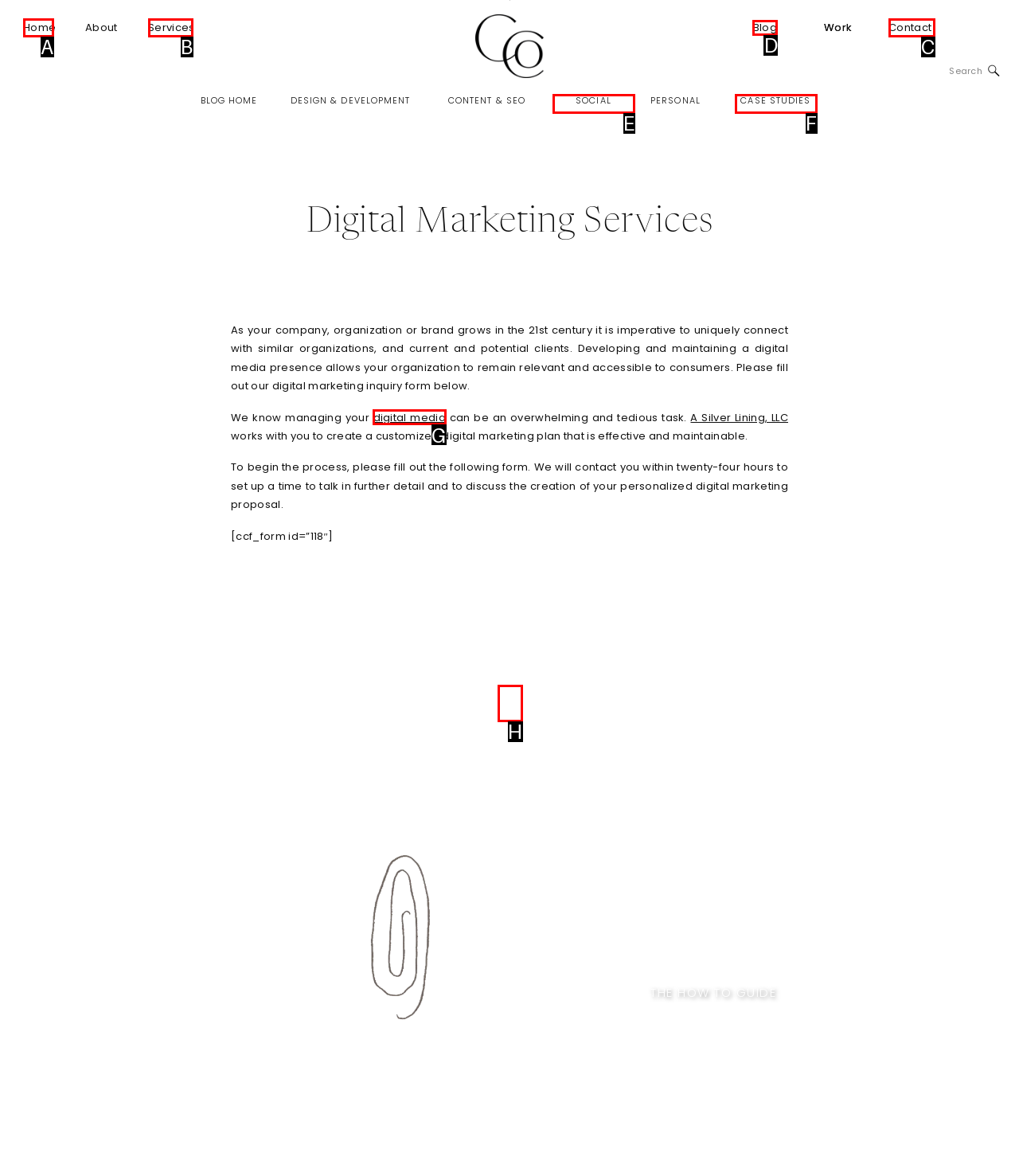What is the letter of the UI element you should click to Click on the 'Blog' link? Provide the letter directly.

D